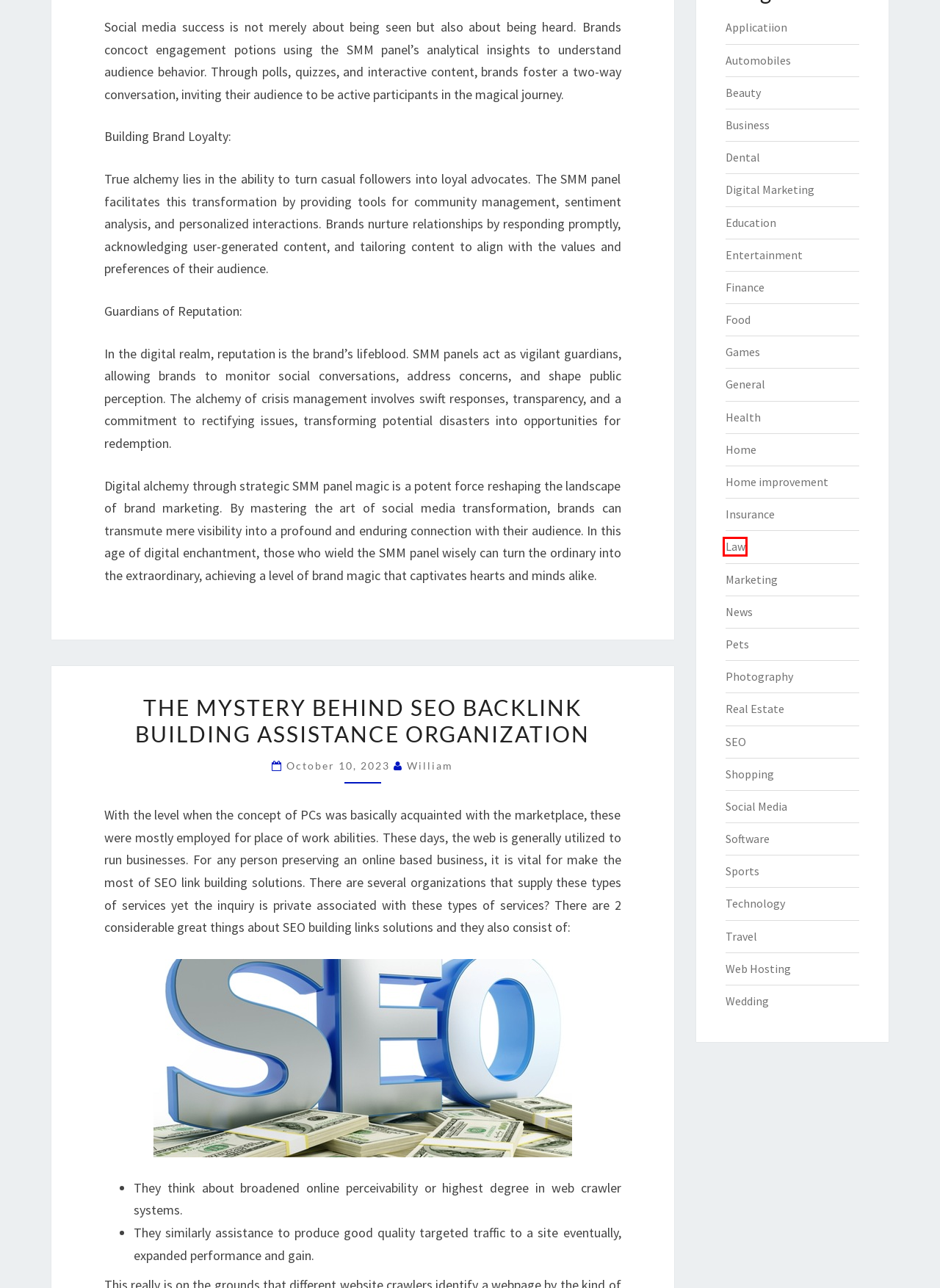Observe the provided screenshot of a webpage that has a red rectangle bounding box. Determine the webpage description that best matches the new webpage after clicking the element inside the red bounding box. Here are the candidates:
A. Software – Theaaz
B. General – Theaaz
C. Marketing – Theaaz
D. Home improvement – Theaaz
E. Law – Theaaz
F. Business – Theaaz
G. Wedding – Theaaz
H. Games – Theaaz

E